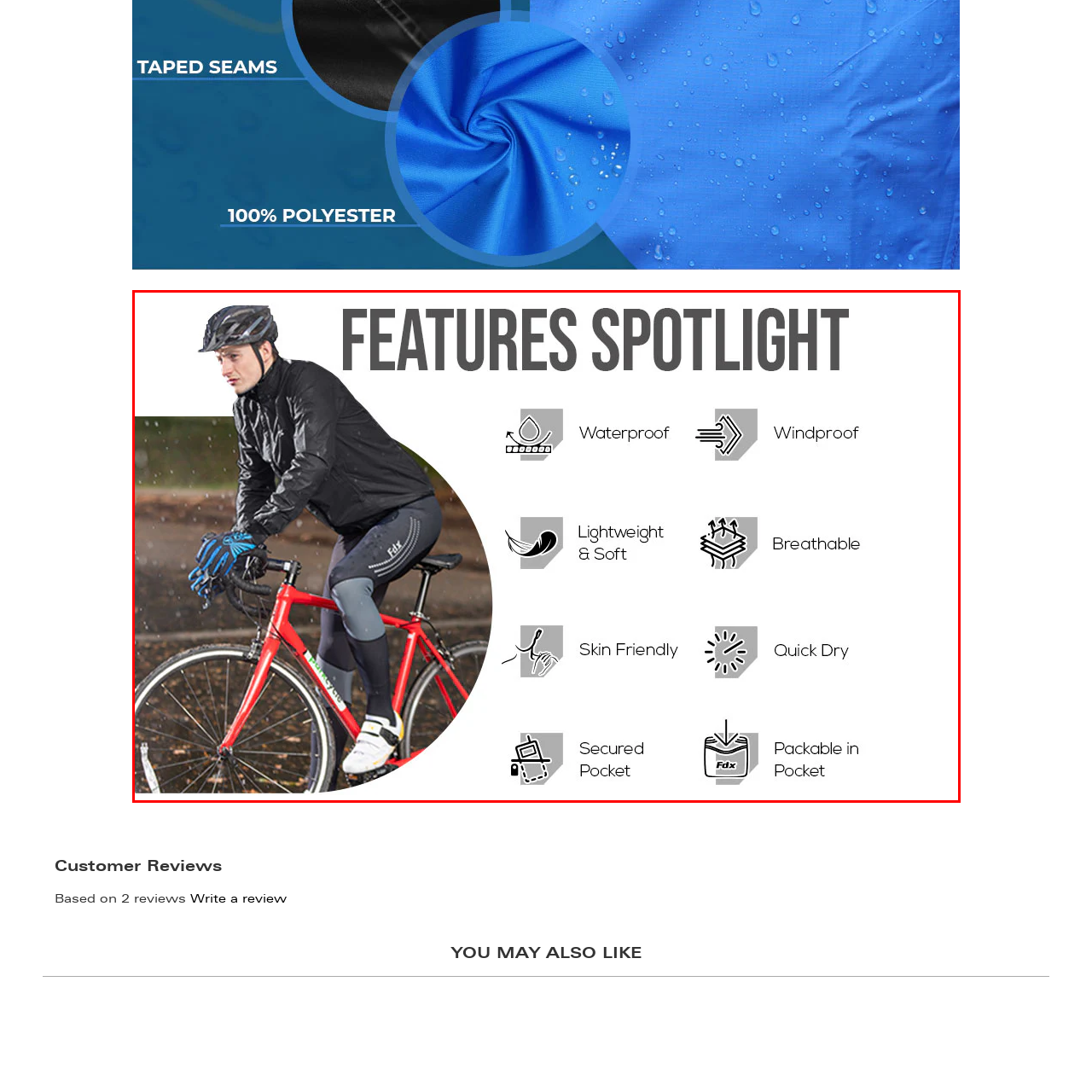Carefully examine the image inside the red box and generate a detailed caption for it.

The image prominently features a cyclist dressed for inclement weather, skillfully balancing on a vibrant red bicycle. The cyclist is wearing a waterproof and windproof jacket, emphasizing comfort and functionality in harsh conditions. Accompanying the image are highlighted features that showcase the garment's benefits: it is lightweight and soft, breathable for increased ventilation, skin-friendly for all-day wear, and quick-drying for convenience. Additionally, the jacket offers practical elements such as a secured pocket and the ability to be packed away compactly, making it an ideal choice for active riders. The dynamic presentation of the cyclist against a blurred outdoor backdrop captures the essence of endurance cycling in varying climates, embodied by the tagline "Features Spotlight."